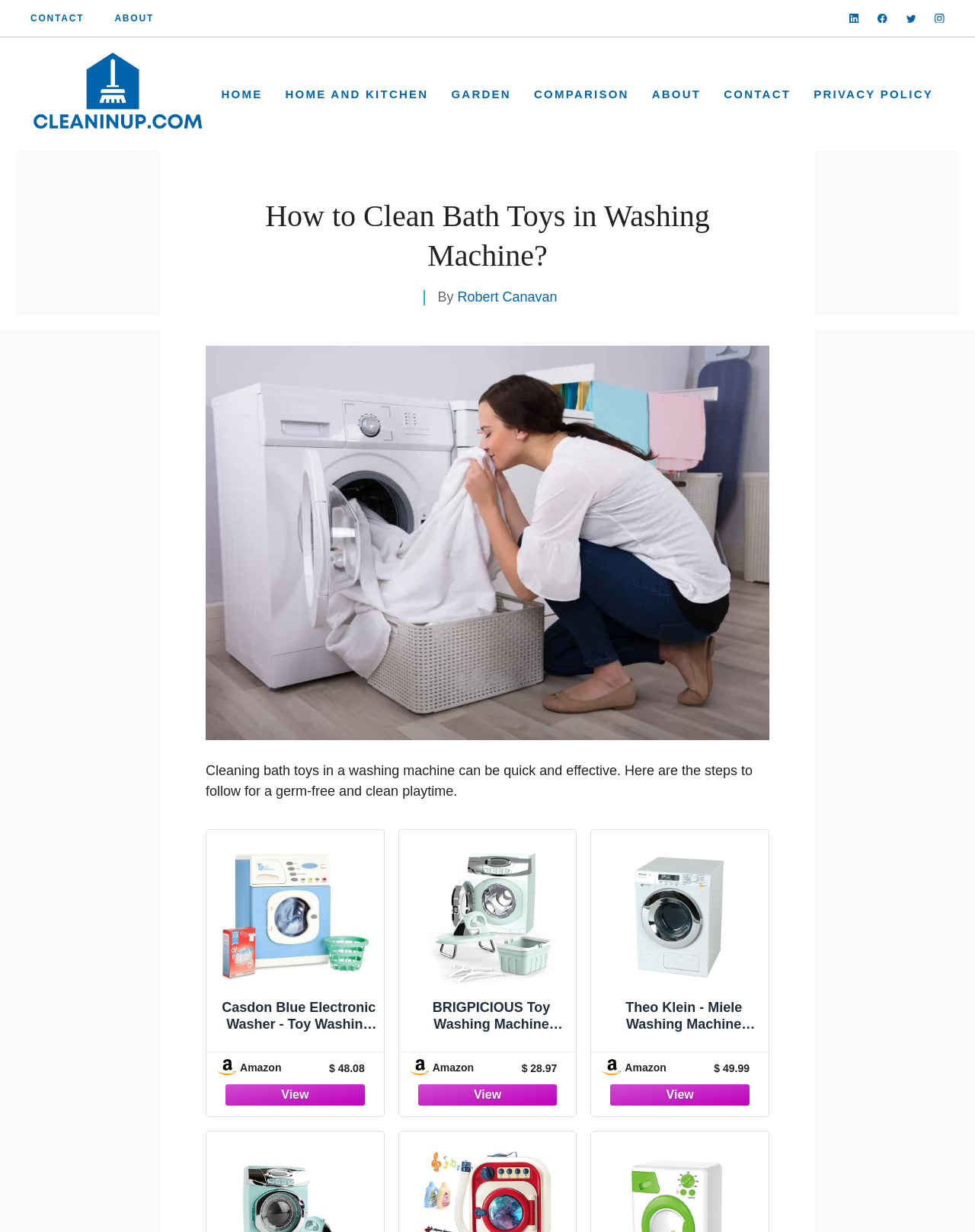How many toy washing machines are listed on the webpage?
Provide a short answer using one word or a brief phrase based on the image.

3